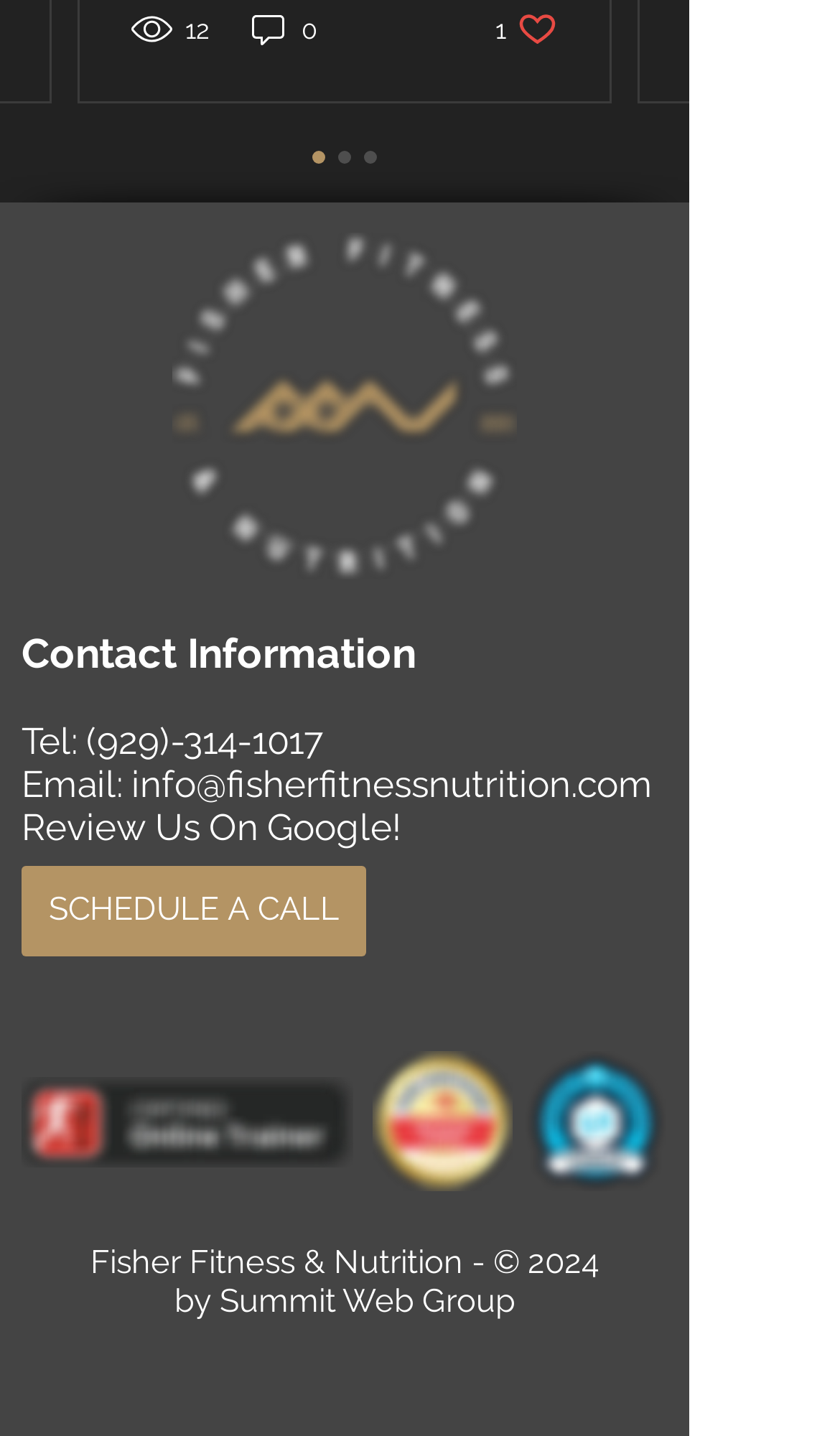Identify the bounding box for the UI element described as: "(929)-314-1017". The coordinates should be four float numbers between 0 and 1, i.e., [left, top, right, bottom].

[0.103, 0.501, 0.385, 0.531]